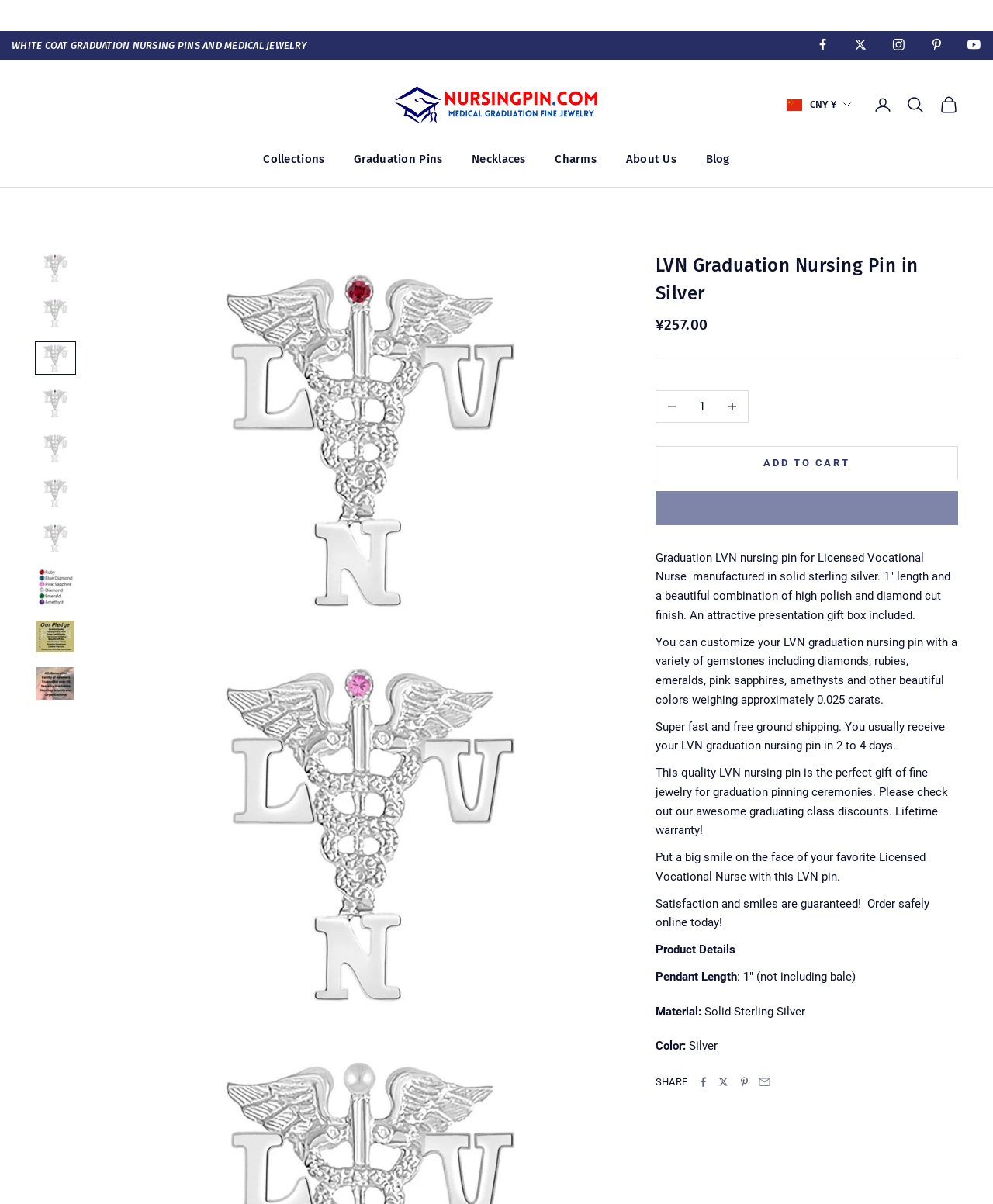Determine the bounding box coordinates of the region I should click to achieve the following instruction: "Go to item 1". Ensure the bounding box coordinates are four float numbers between 0 and 1, i.e., [left, top, right, bottom].

[0.035, 0.209, 0.076, 0.237]